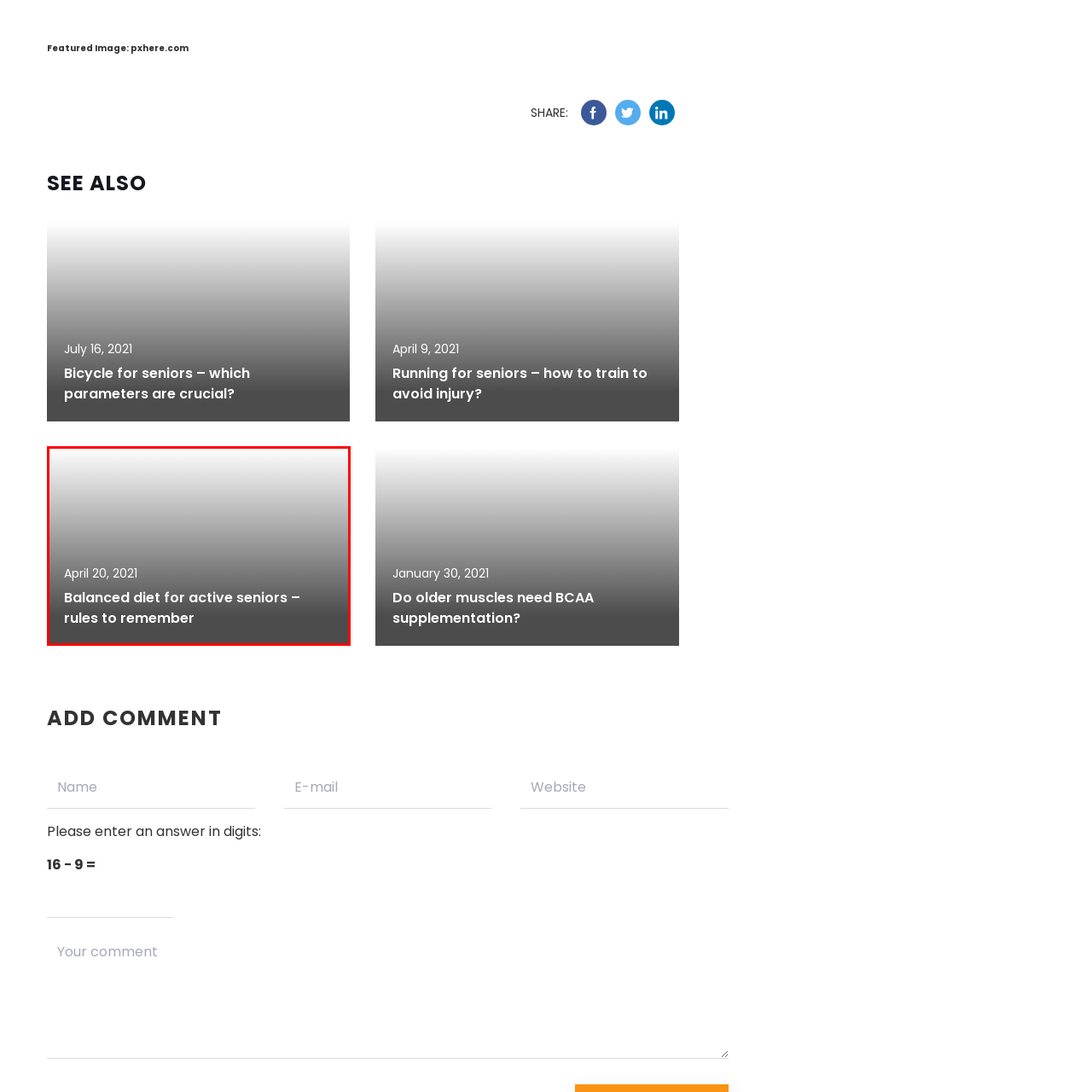When was the content published?  
Observe the image highlighted by the red bounding box and supply a detailed response derived from the visual information in the image.

The date 'April 20, 2021' is noted beneath the title, which suggests that it is the publication date of the content. This date provides context to the image, indicating when the information was made available.